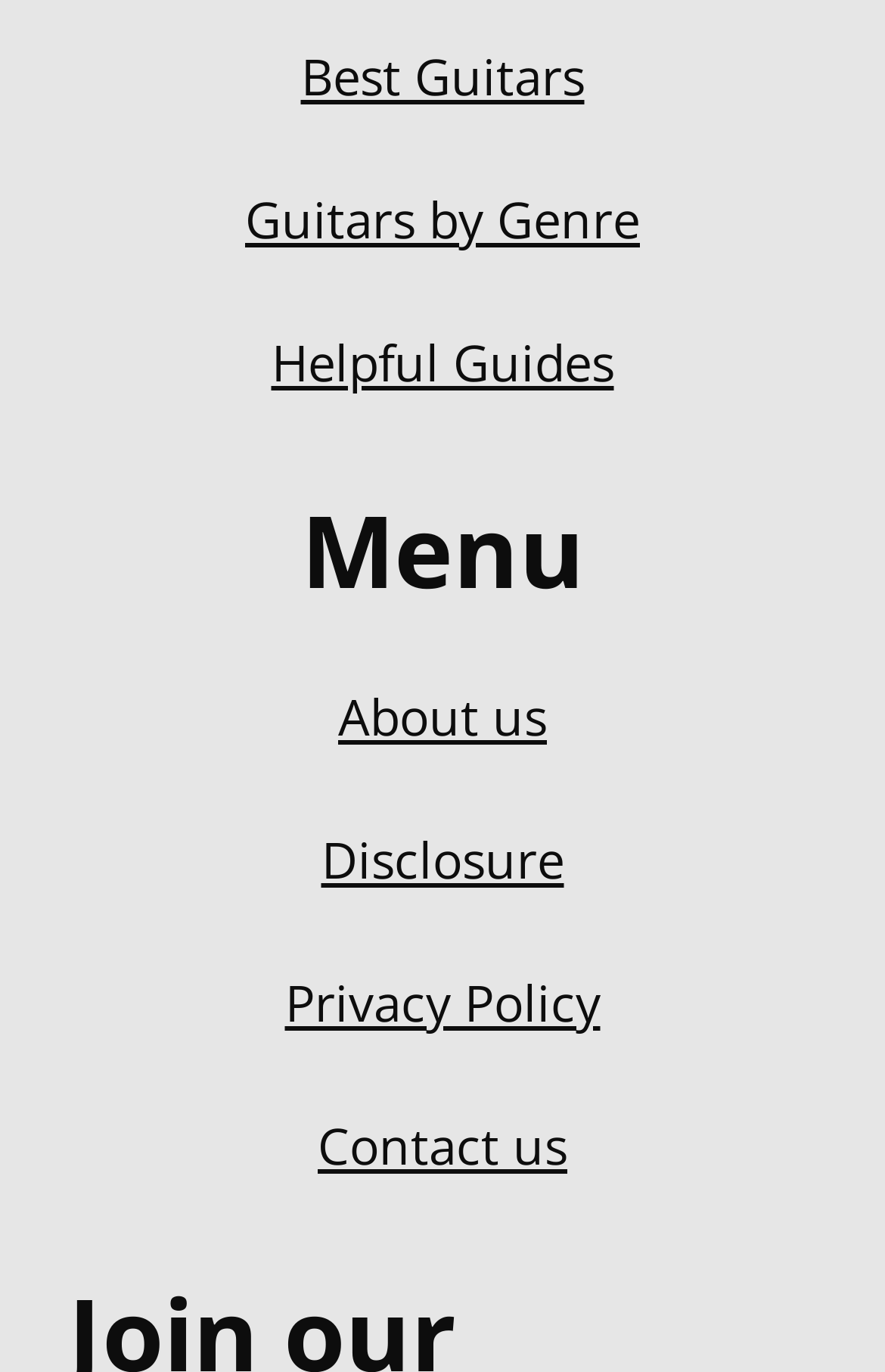What is the purpose of the 'Helpful Guides' link?
Answer the question with detailed information derived from the image.

The link 'Helpful Guides' suggests that it provides guides or resources related to guitars, which can be helpful to users.